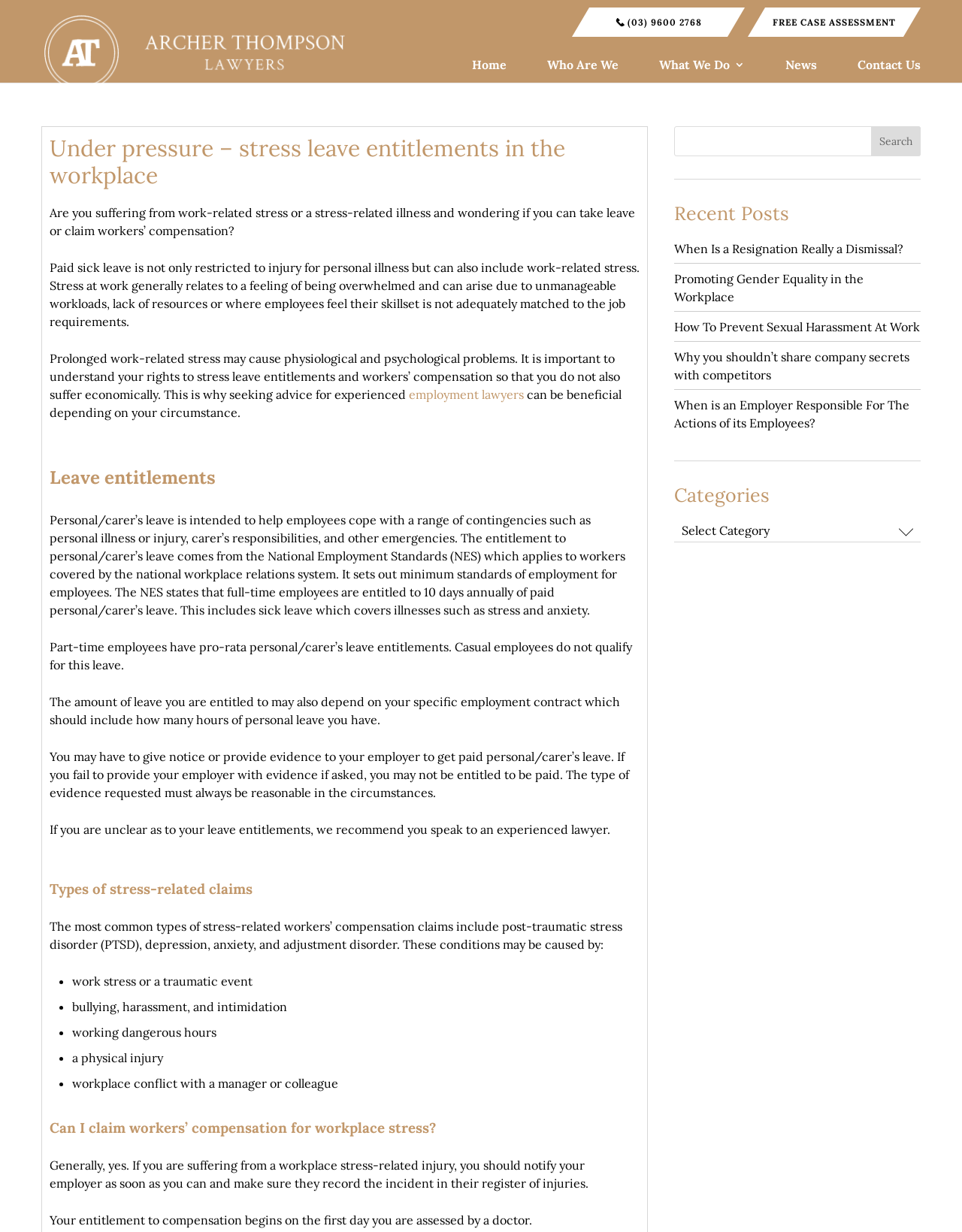Locate the UI element described as follows: "alt="Archer Thompson Lawyers"". Return the bounding box coordinates as four float numbers between 0 and 1 in the order [left, top, right, bottom].

[0.046, 0.003, 0.359, 0.064]